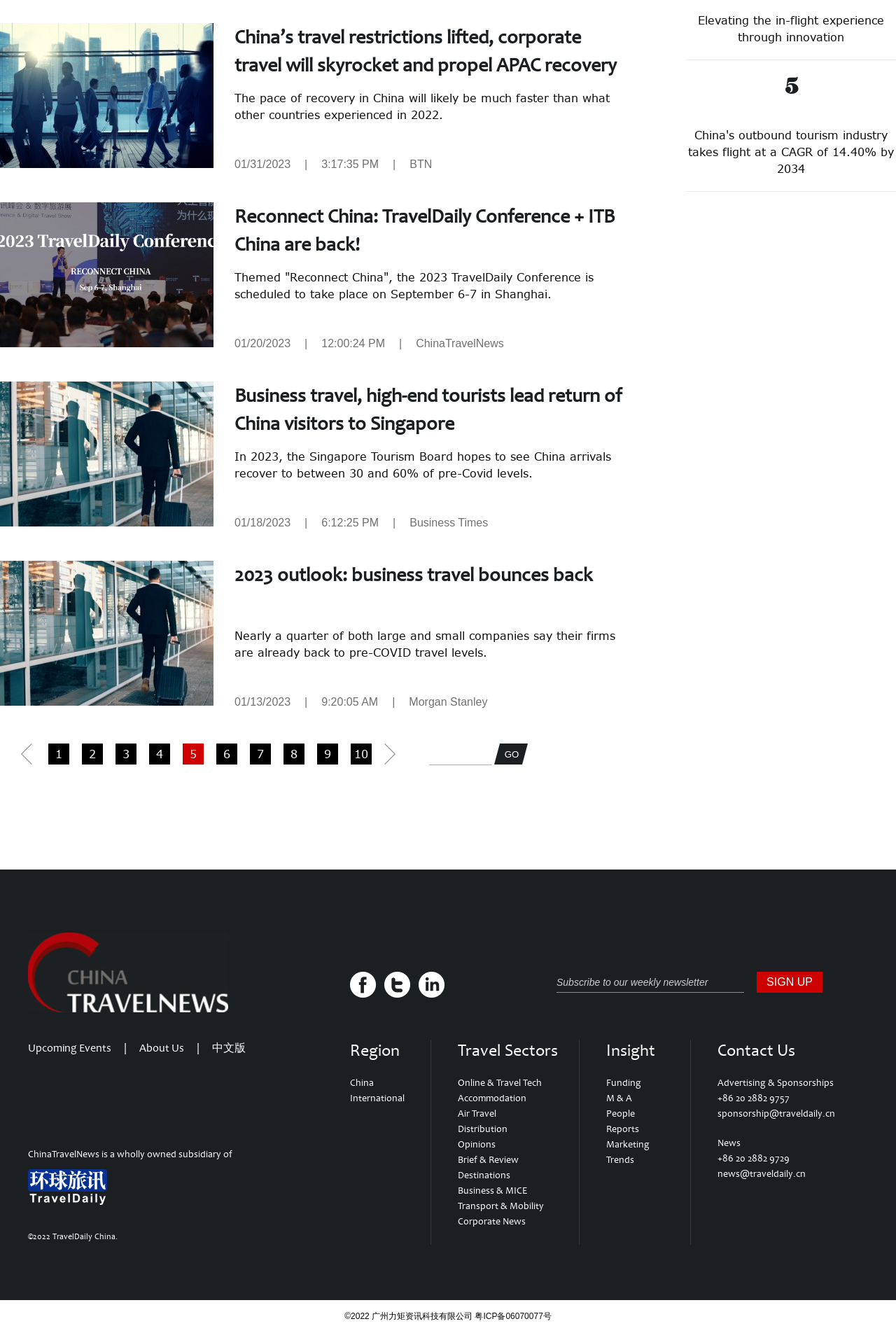Identify the bounding box coordinates of the clickable region required to complete the instruction: "Subscribe to the weekly newsletter". The coordinates should be given as four float numbers within the range of 0 and 1, i.e., [left, top, right, bottom].

[0.621, 0.73, 0.83, 0.745]